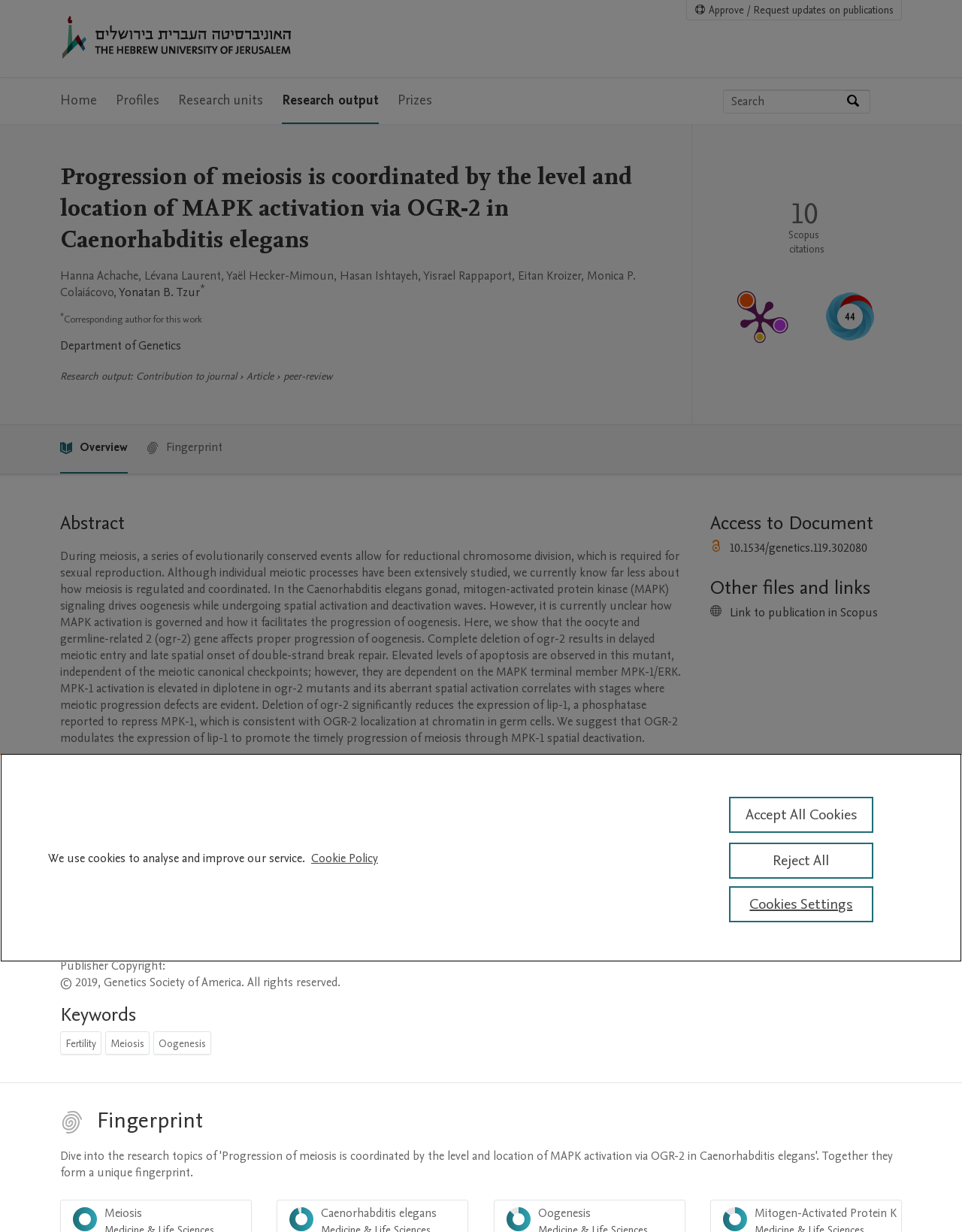Please examine the image and answer the question with a detailed explanation:
What is the research output of the publication?

I found the answer by looking at the section titled 'Research output' on the webpage, which indicates that the publication is a contribution to a journal.